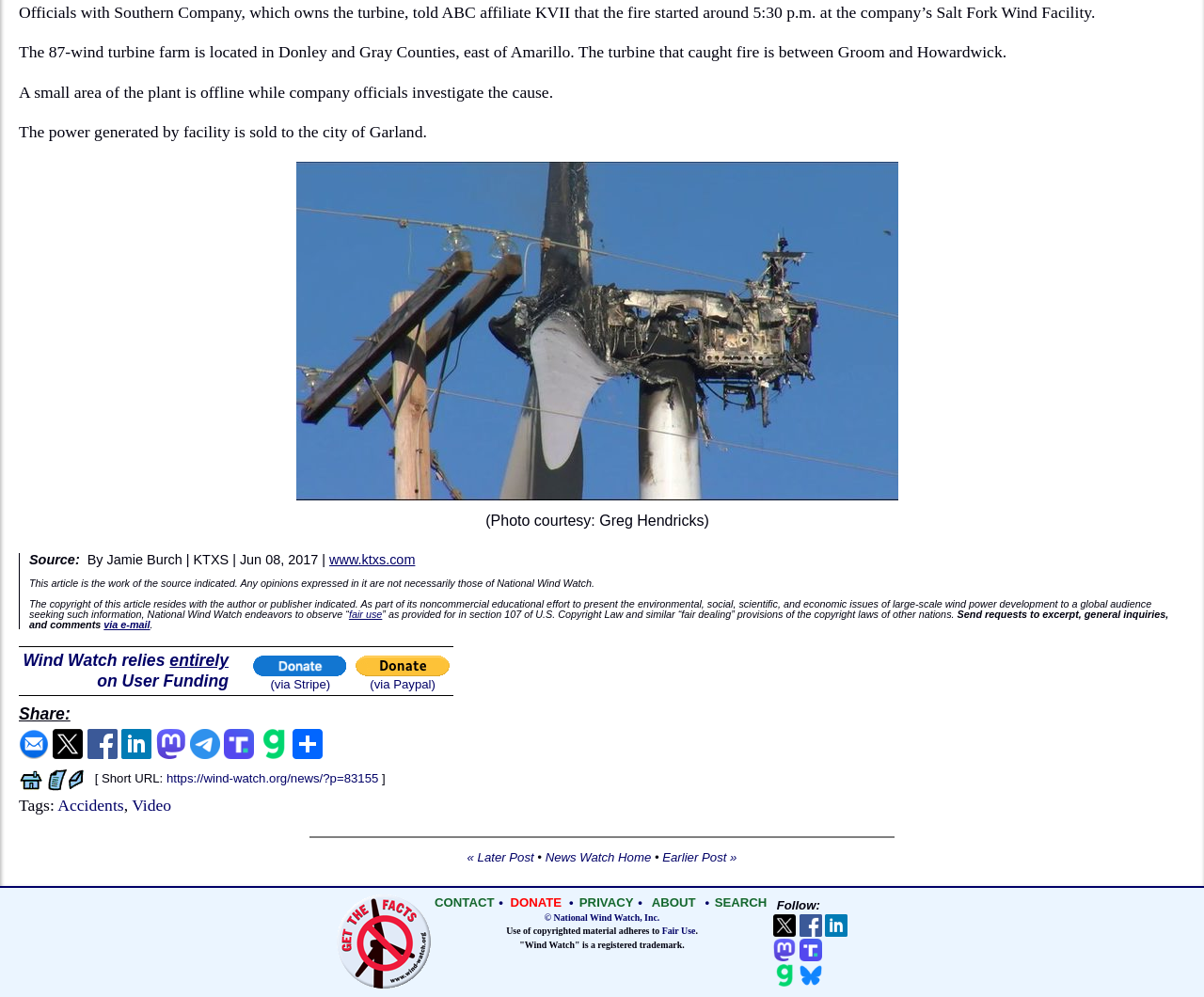Identify the bounding box of the UI element that matches this description: "title="Share on Truth Social"".

[0.186, 0.746, 0.211, 0.765]